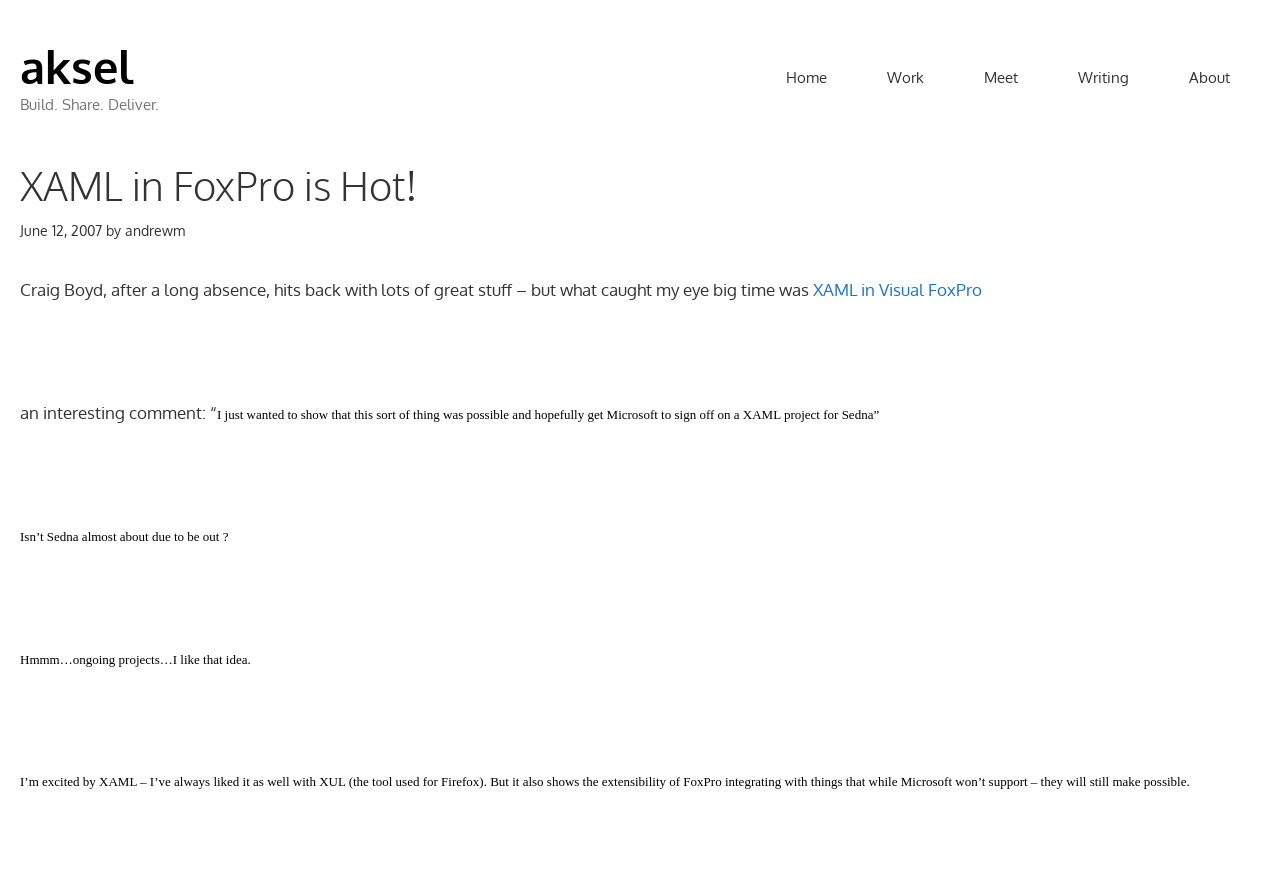Respond concisely with one word or phrase to the following query:
What is the name of the author of the blog post?

andrewm